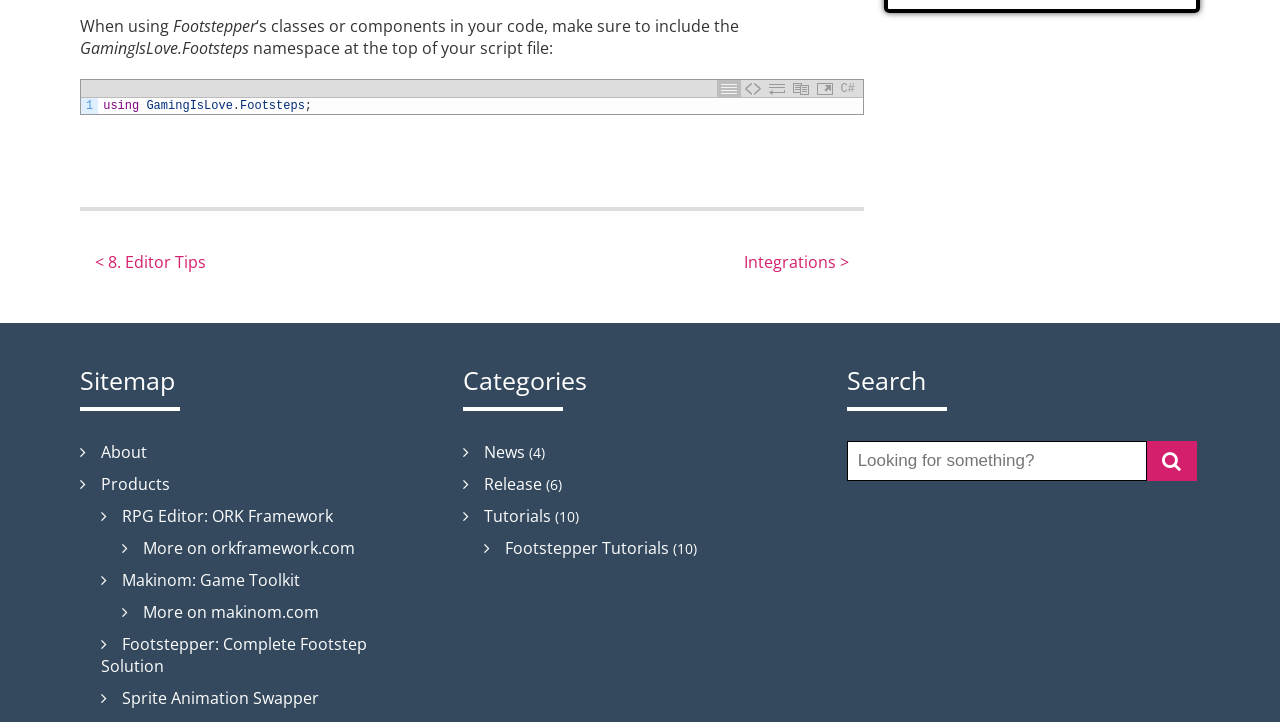What are the options available for code formatting?
Look at the image and provide a short answer using one word or a phrase.

Toggle Line Numbers, Toggle Plain Code, Toggle Line Wrap, Copy, Open Code In New Window